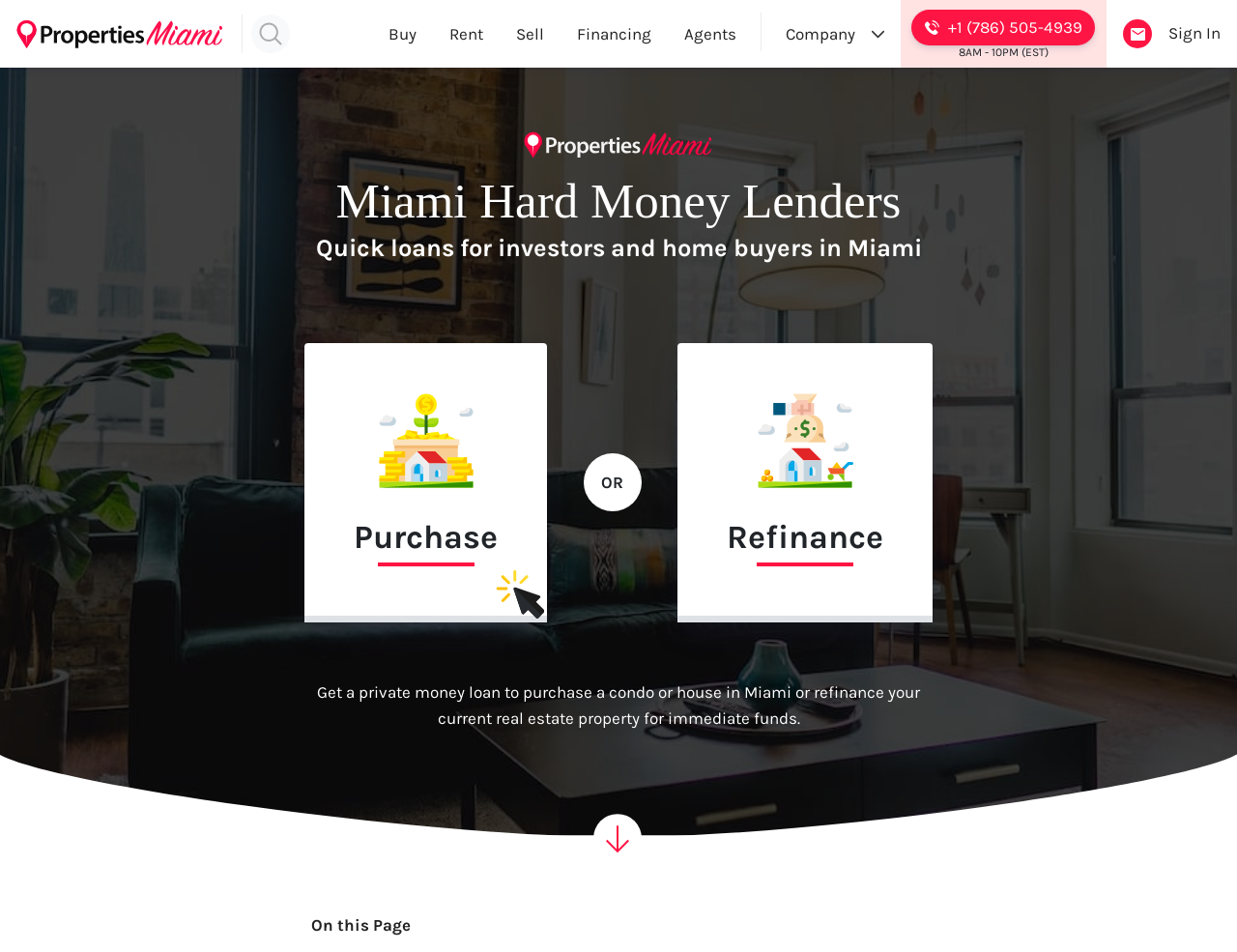What is the purpose of the 'Get a private money loan...' text?
Can you provide a detailed and comprehensive answer to the question?

I inferred the purpose of the text by reading its content, which explains that the service provides private money loans to purchase or refinance real estate properties in Miami.